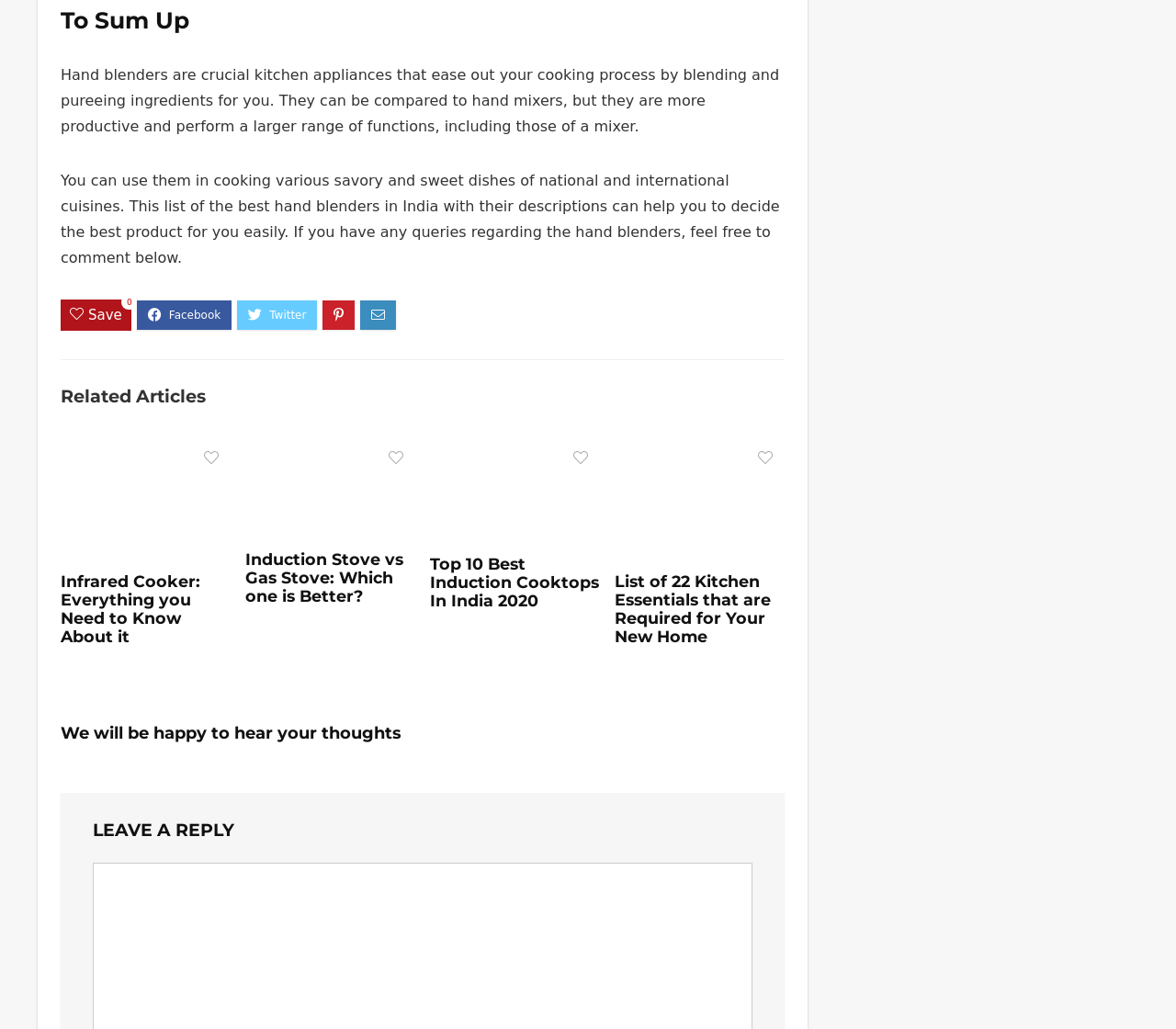Identify the bounding box coordinates of the clickable region required to complete the instruction: "Click on the 'Infrared cooker' link". The coordinates should be given as four float numbers within the range of 0 and 1, i.e., [left, top, right, bottom].

[0.052, 0.432, 0.196, 0.449]